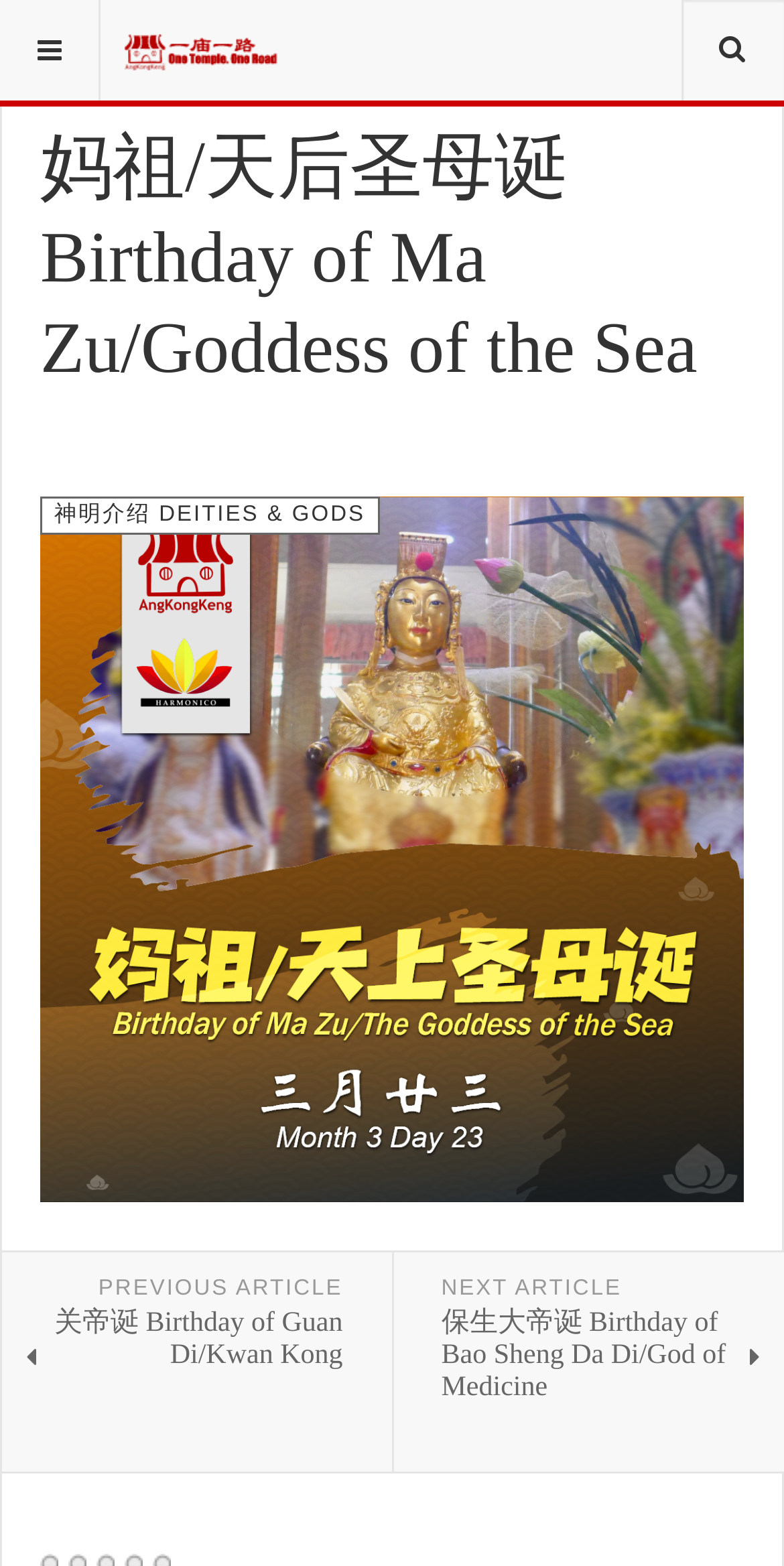Extract the main headline from the webpage and generate its text.

妈祖/天后圣母诞 Birthday of Ma Zu/Goddess of the Sea